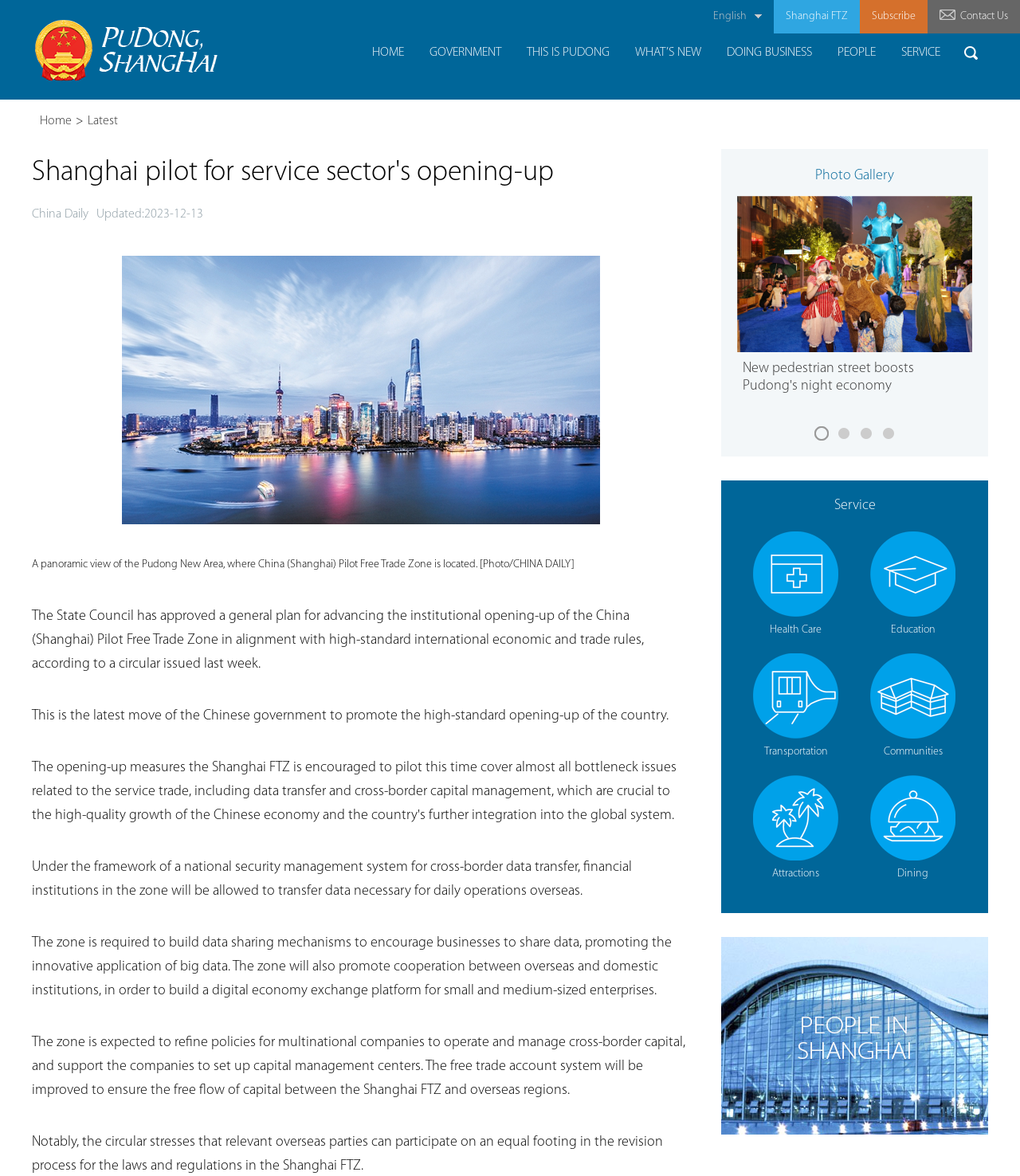Please specify the bounding box coordinates of the clickable region to carry out the following instruction: "View Photo Gallery". The coordinates should be four float numbers between 0 and 1, in the format [left, top, right, bottom].

[0.799, 0.143, 0.877, 0.156]